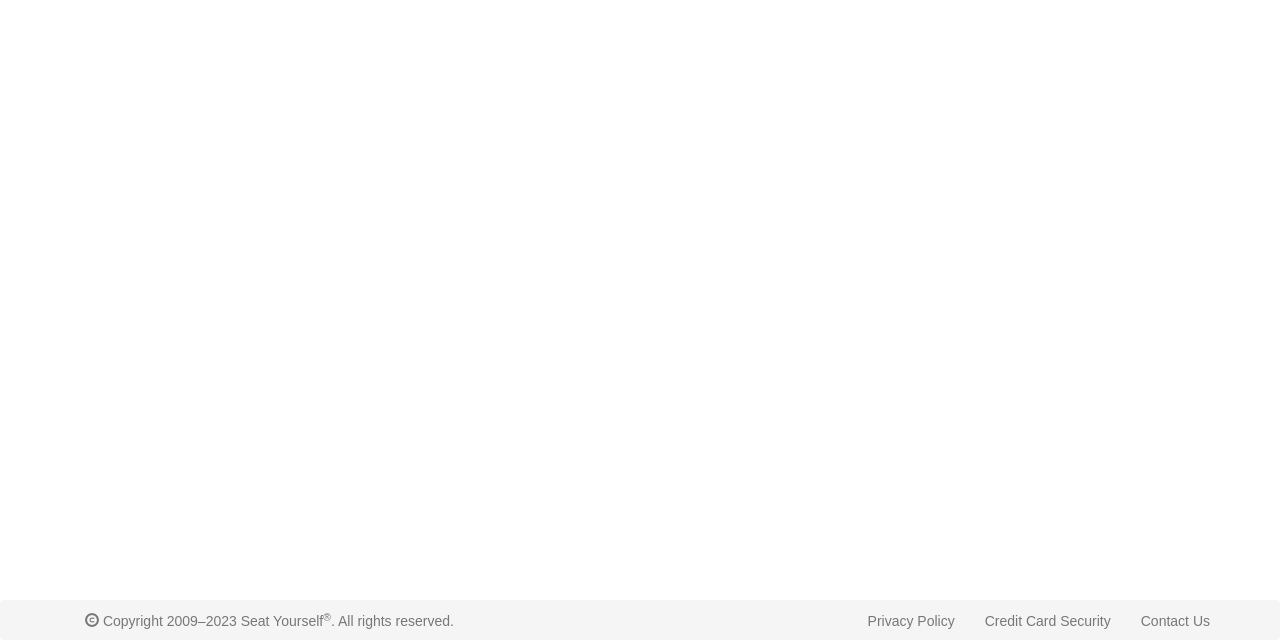Locate the UI element that matches the description Contact Us in the webpage screenshot. Return the bounding box coordinates in the format (top-left x, top-left y, bottom-right x, bottom-right y), with values ranging from 0 to 1.

[0.879, 0.938, 0.957, 1.0]